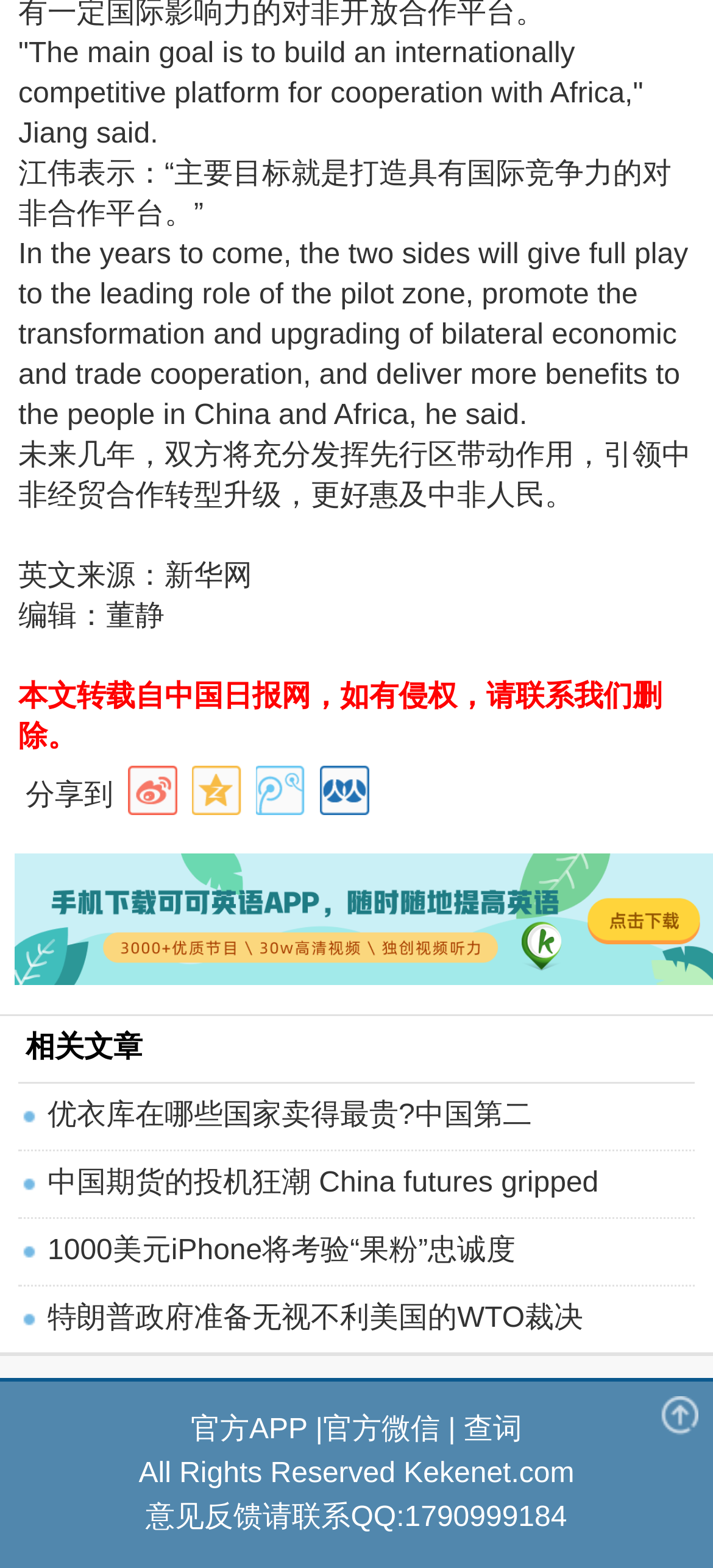Please give a succinct answer to the question in one word or phrase:
What is the main goal of Jiang?

Build an internationally competitive platform